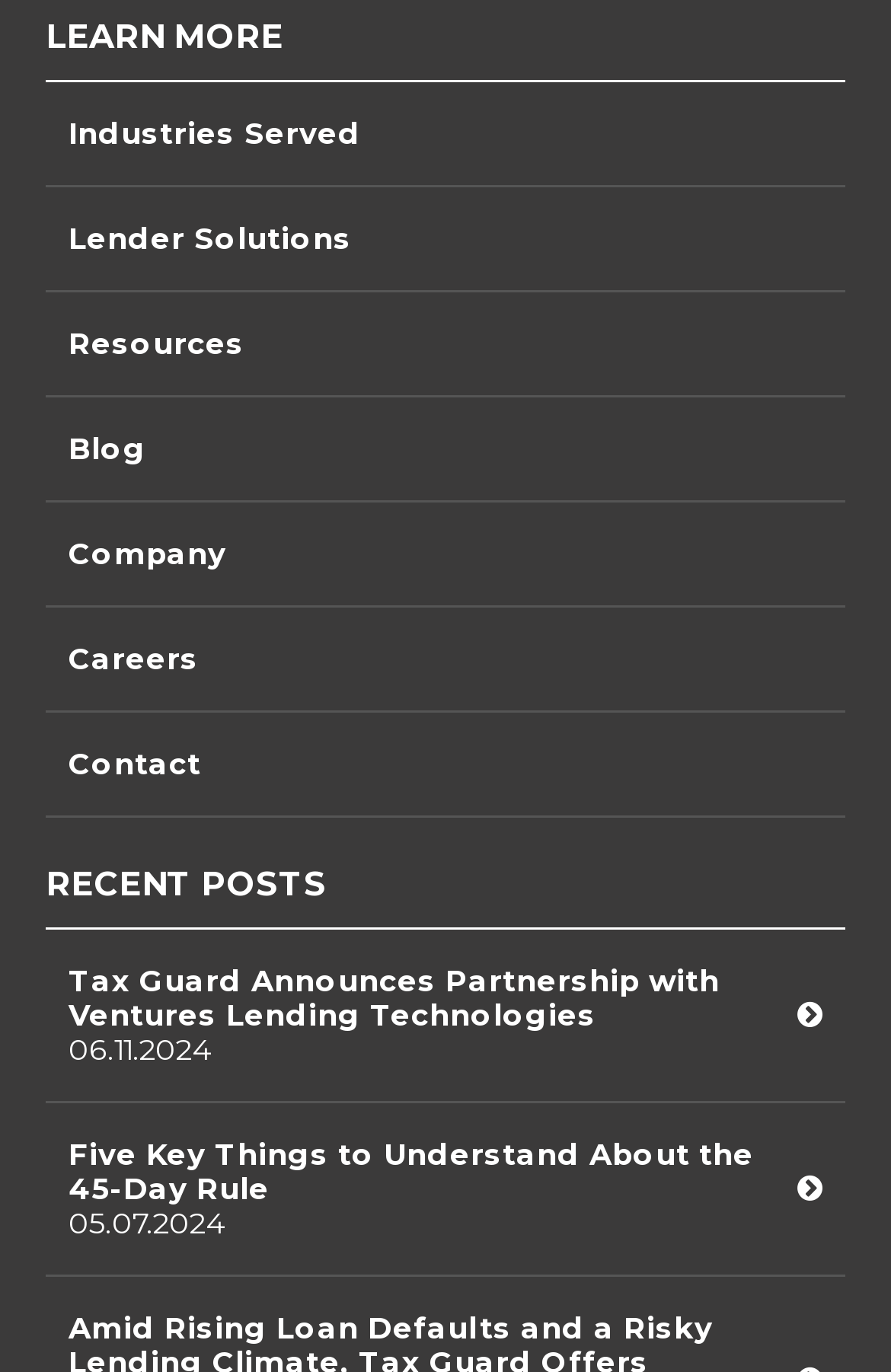How many recent posts are displayed?
Please provide a single word or phrase as the answer based on the screenshot.

2